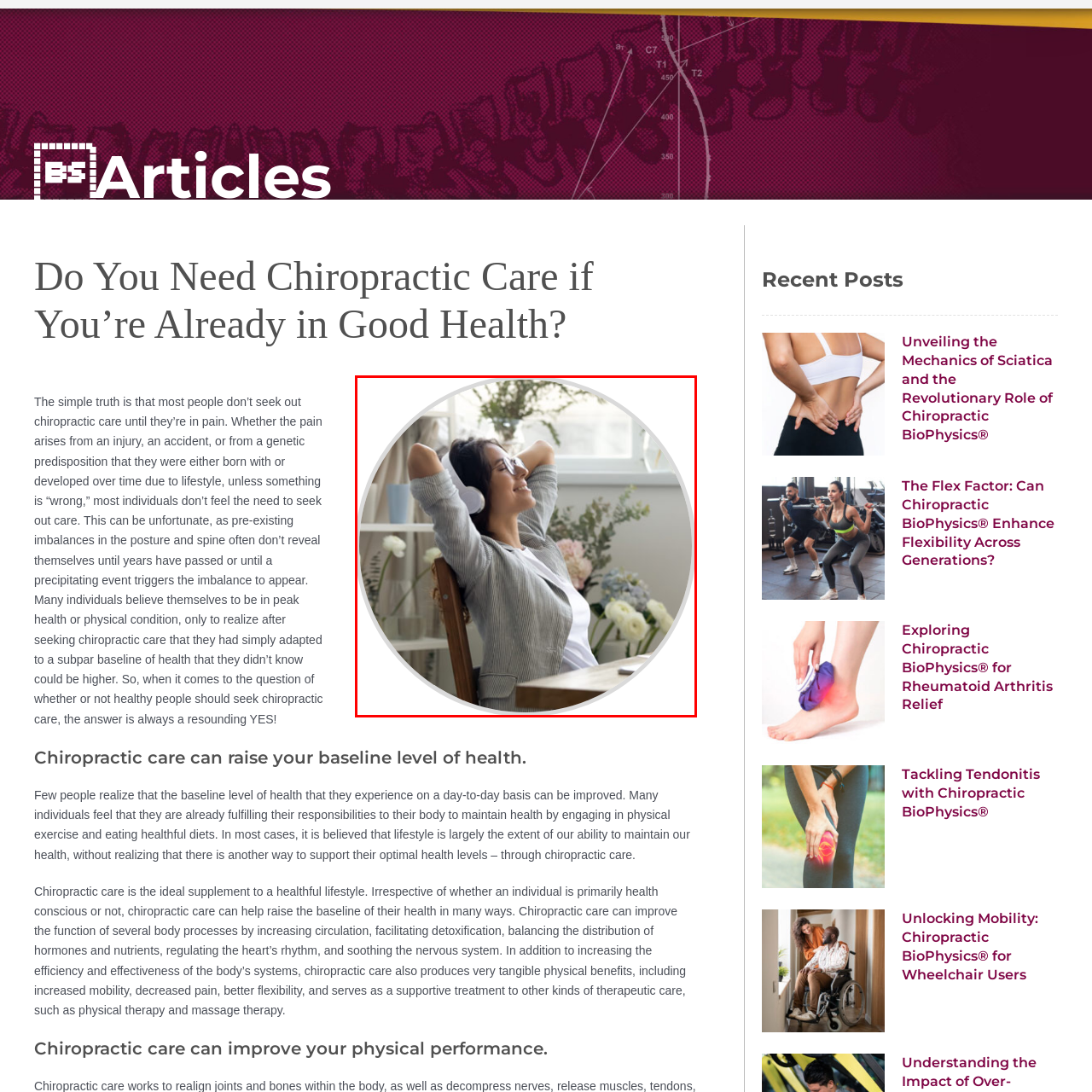What is the atmosphere of the background?
Check the content within the red bounding box and give a brief answer in one word or a short phrase.

Serene